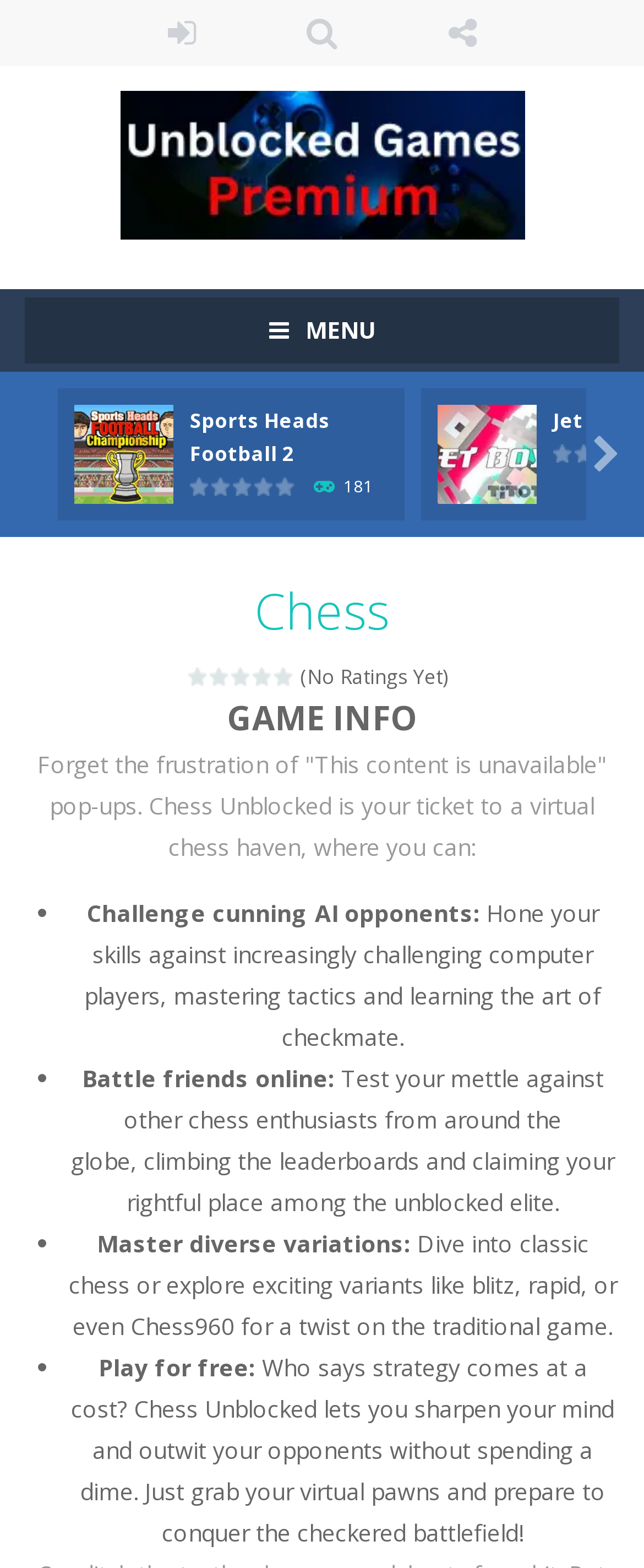Please give a short response to the question using one word or a phrase:
How many games are displayed on the webpage?

2